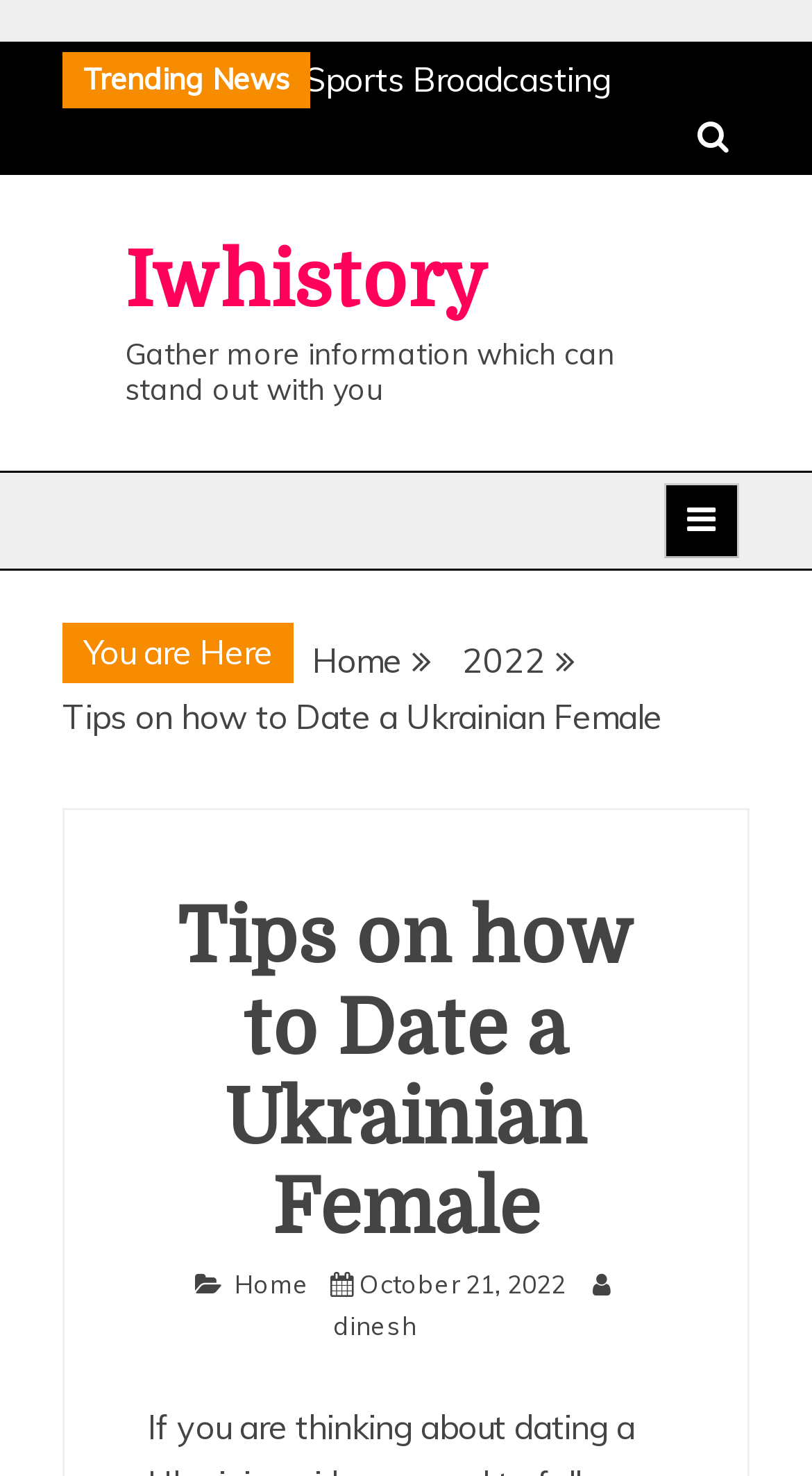Please find the bounding box coordinates of the element that you should click to achieve the following instruction: "Click on the trending news". The coordinates should be presented as four float numbers between 0 and 1: [left, top, right, bottom].

[0.103, 0.041, 0.356, 0.066]